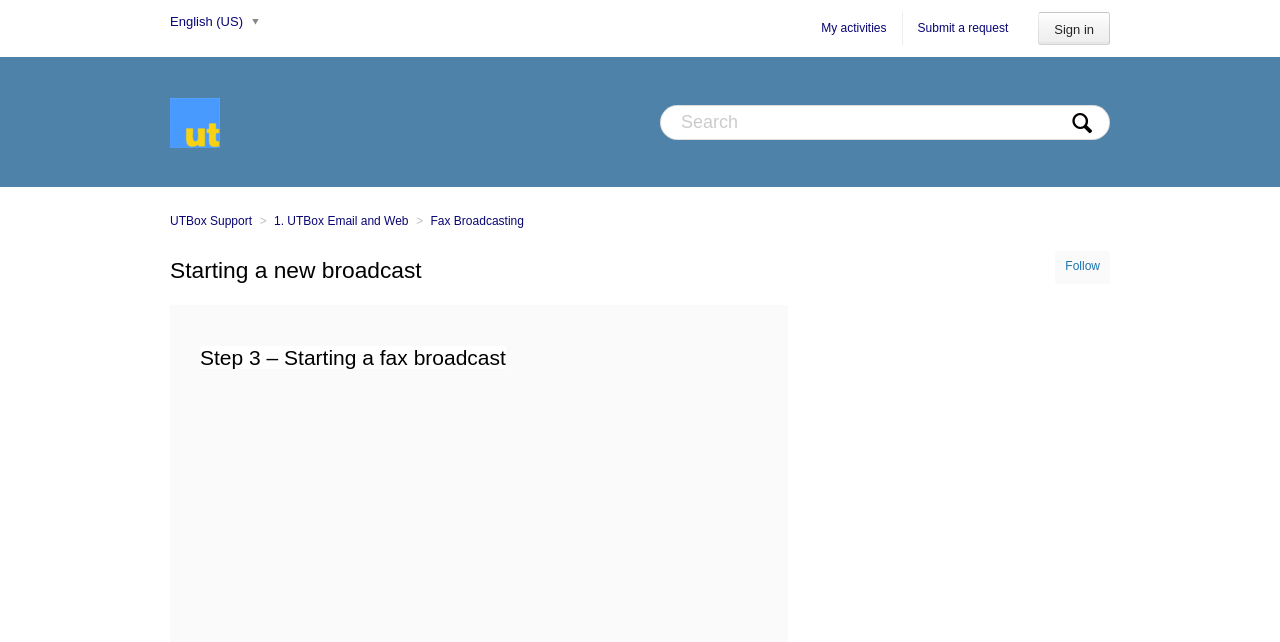Review the image closely and give a comprehensive answer to the question: What is the name of the support website?

The webpage has a link 'UTBox Support' at the top, which suggests that the name of the support website is UTBox Support.